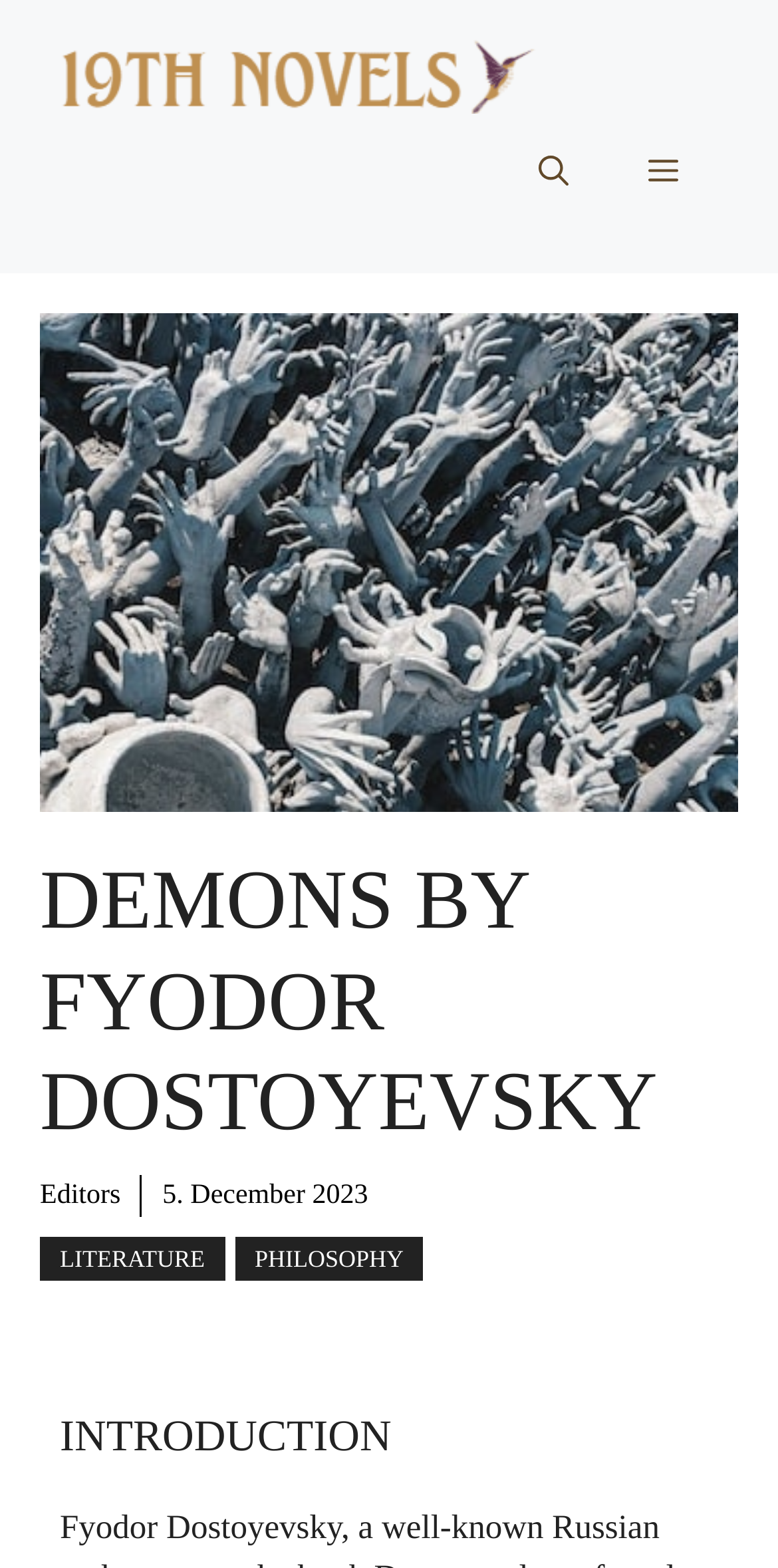Give an in-depth explanation of the webpage layout and content.

The webpage is about the book "Demons" by Fyodor Dostoyevsky. At the top, there is a banner with a link to "19th Novels" accompanied by an image of the same name. To the right of the banner, there is a navigation section with a mobile toggle button, an "Open search" button, and a "Menu" button that controls the primary menu.

Below the navigation section, there is a large heading that reads "DEMONS BY FYODOR DOSTOYEVSKY". Underneath the heading, there are three links: "Editors", "LITERATURE", and "PHILOSOPHY". To the right of these links, there is a time element displaying the date "5. December 2023".

The main content of the webpage is an image of gray and black rocks on gray sand, which is accompanied by a heading that reads "INTRODUCTION". This introduction is likely a summary of the book "Demons" by Fyodor Dostoyevsky, which was first published in 1872 and is a thought-provoking work that delves into the human psyche.